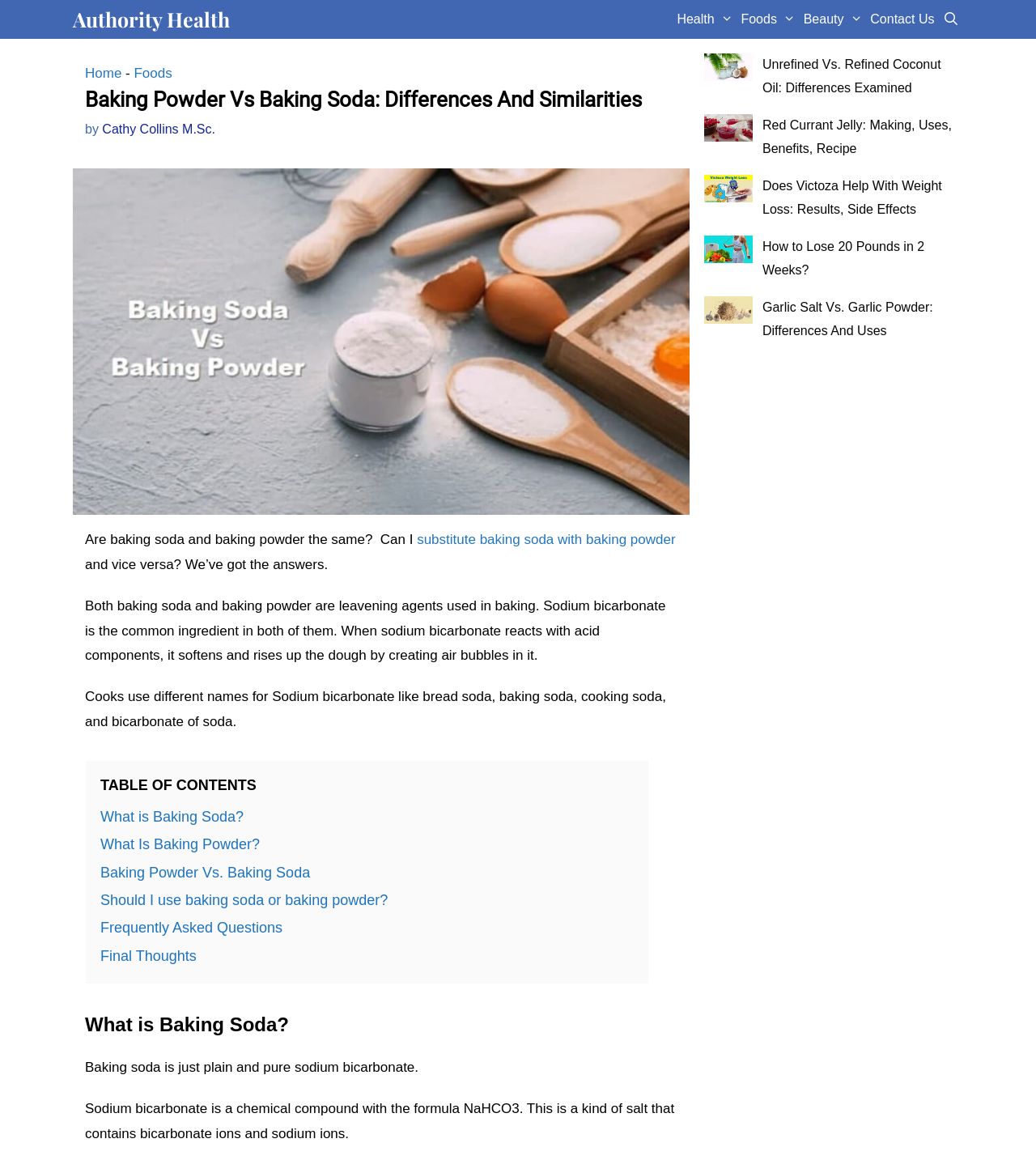Please locate and generate the primary heading on this webpage.

Baking Powder Vs Baking Soda: Differences And Similarities